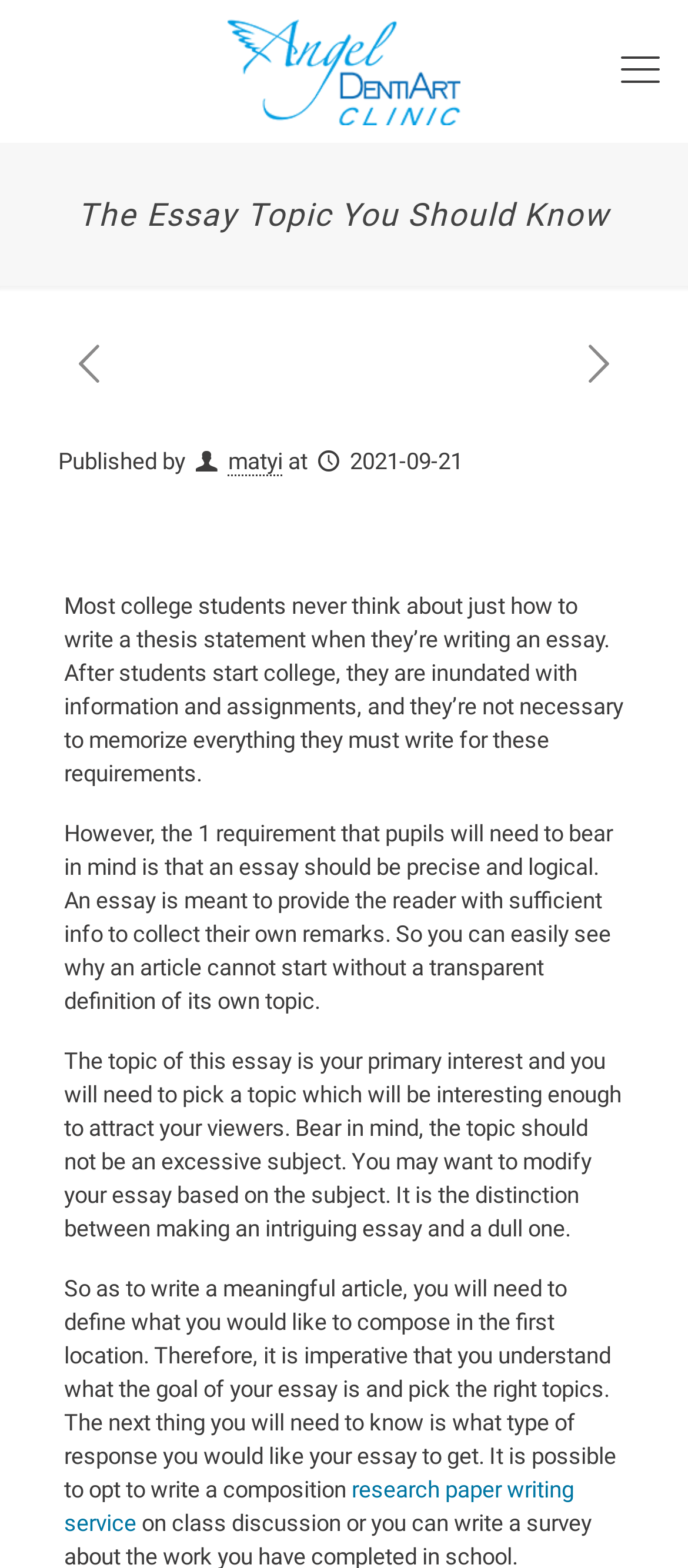Refer to the screenshot and give an in-depth answer to this question: What type of service is mentioned?

The webpage mentions a 'research paper writing service' as a link, indicating that this type of service is related to academic writing.